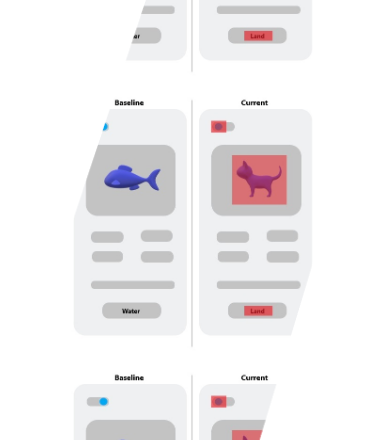Generate an in-depth description of the image you see.

The image showcases a visual comparison between two versions of a user interface, highlighting changes made to elements within a graphical representation. 

On the left side, labeled "Baseline," there is a card feature displaying an image of a purple fish, accompanied by the label "Water." This section represents the original state of the interface. 

On the right side, identified as "Current," the card has been updated to display a pink cat, with the label "Land" replacing the previous water category. The layout and overall design remain consistent, but the content and associated imagery reflect a significant change in the visual presentation.

This type of automated visual comparison is crucial in the realm of visual testing, enabling developers to ensure that updates maintain the integrity of the user experience while also mitigating the risk of visual discrepancies across various displays.